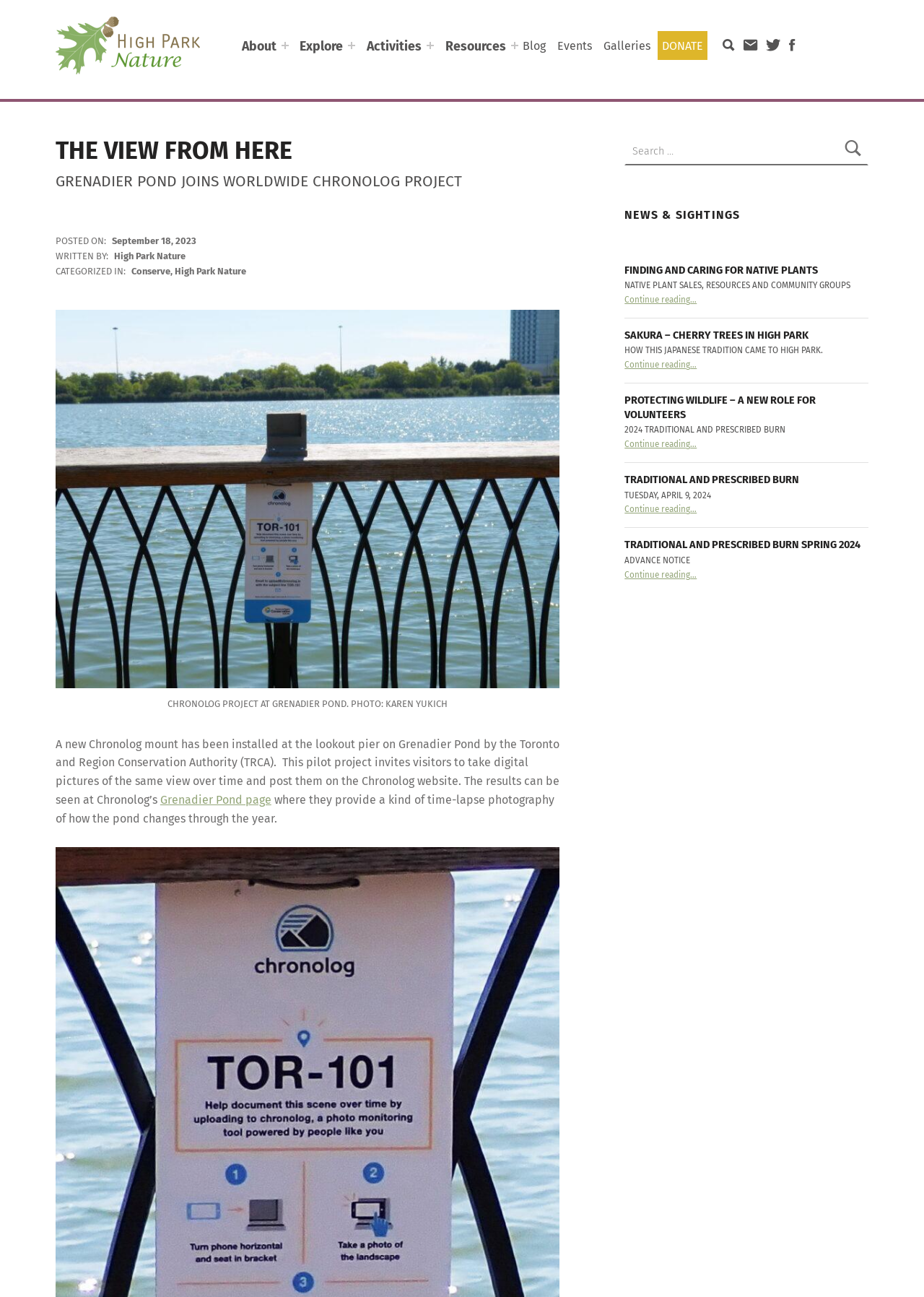Write a detailed summary of the webpage, including text, images, and layout.

The webpage is titled "The View from Here - High Park Nature" and features a prominent image of the Chronolog project at Grenadier Pond. At the top of the page, there is a navigation menu with links to "About", "Explore", "Activities", and "Resources". Below this, there is a secondary navigation menu with links to "Blog", "Events", "Galleries", and "DONATE". 

To the right of the navigation menus, there is a social media menu with links to search, email, Twitter, and Facebook. 

The main content of the page is divided into two sections. On the left, there is a header with the title "THE VIEW FROM HERE GRENADIER POND JOINS WORLDWIDE CHRONOLOG PROJECT". Below this, there is a paragraph of text describing the Chronolog project, which invites visitors to take digital pictures of the same view over time and post them on the Chronolog website. 

On the right, there is a sidebar with a search bar at the top, followed by a section titled "NEWS & SIGHTINGS". This section features four articles with headings, summaries, and links to continue reading. The articles are titled "FINDING AND CARING FOR NATIVE PLANTS NATIVE PLANT SALES, RESOURCES AND COMMUNITY GROUPS", "SAKURA – CHERRY TREES IN HIGH PARK HOW THIS JAPANESE TRADITION CAME TO HIGH PARK", "PROTECTING WILDLIFE – A NEW ROLE FOR VOLUNTEERS 2024 TRADITIONAL AND PRESCRIBED BURN", and "TRADITIONAL AND PRESCRIBED BURN SPRING 2024 ADVANCE NOTICE".